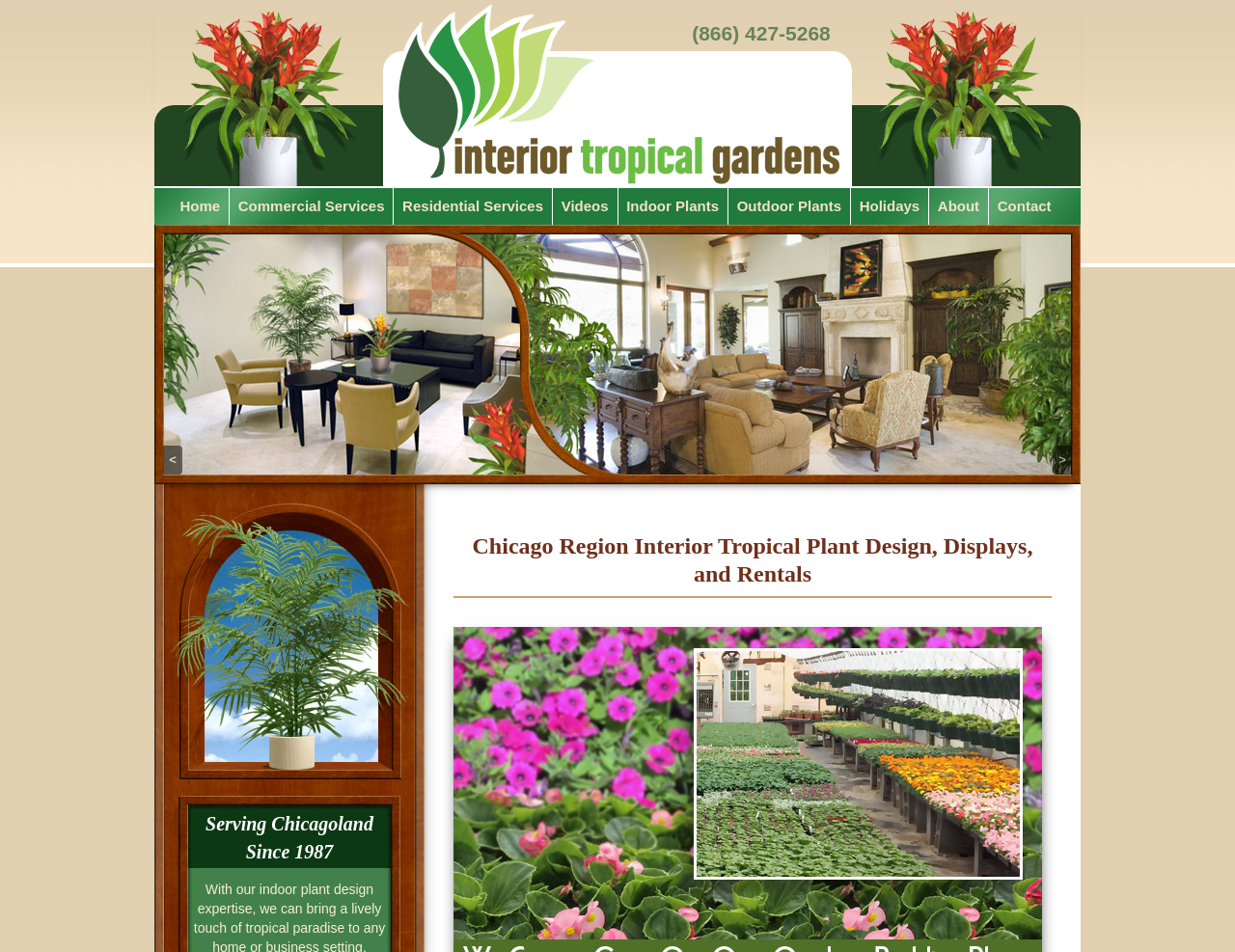Please locate the clickable area by providing the bounding box coordinates to follow this instruction: "Go to the Home page".

[0.139, 0.196, 0.185, 0.236]